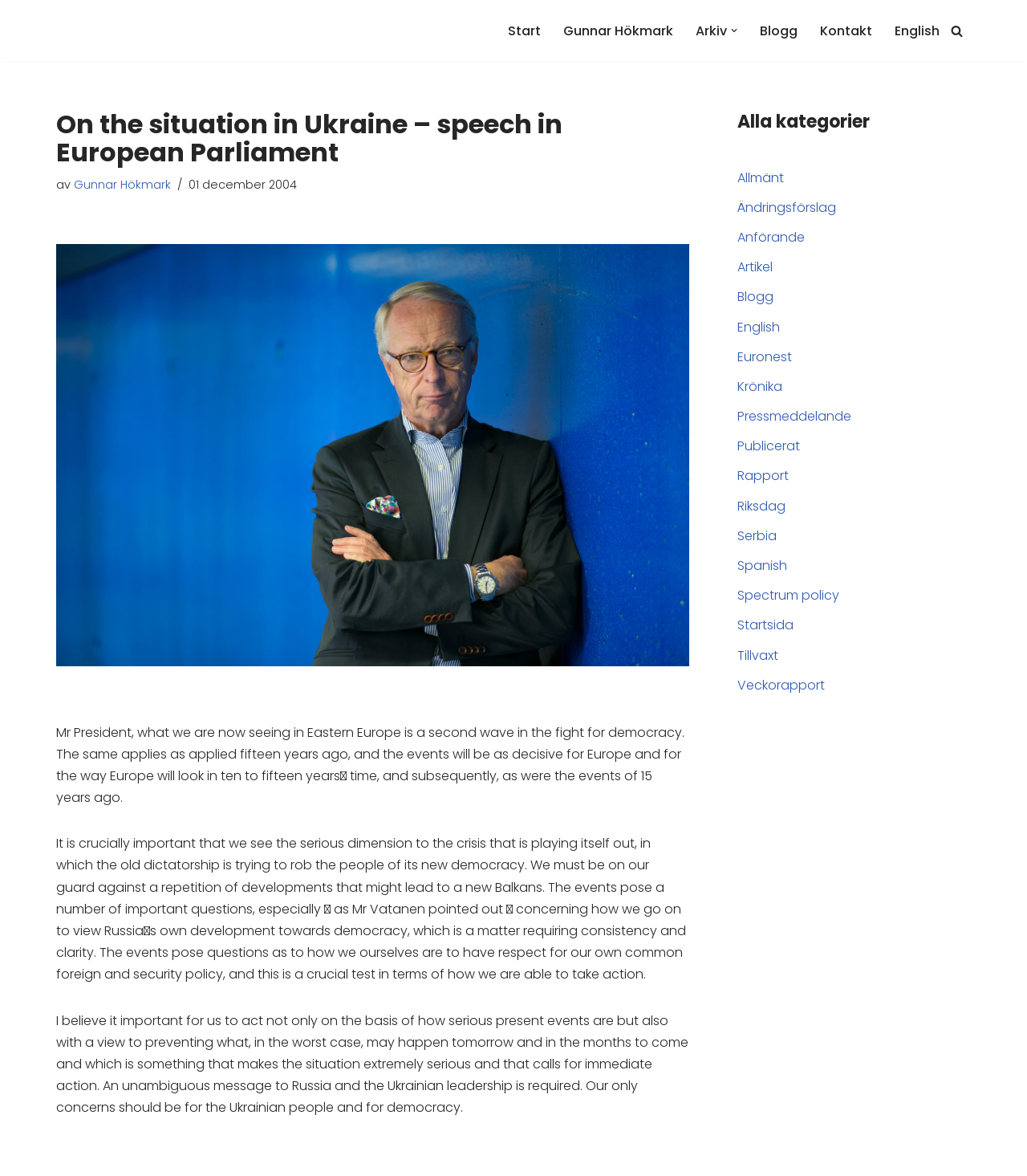Please find the main title text of this webpage.

On the situation in Ukraine – speech in European Parliament